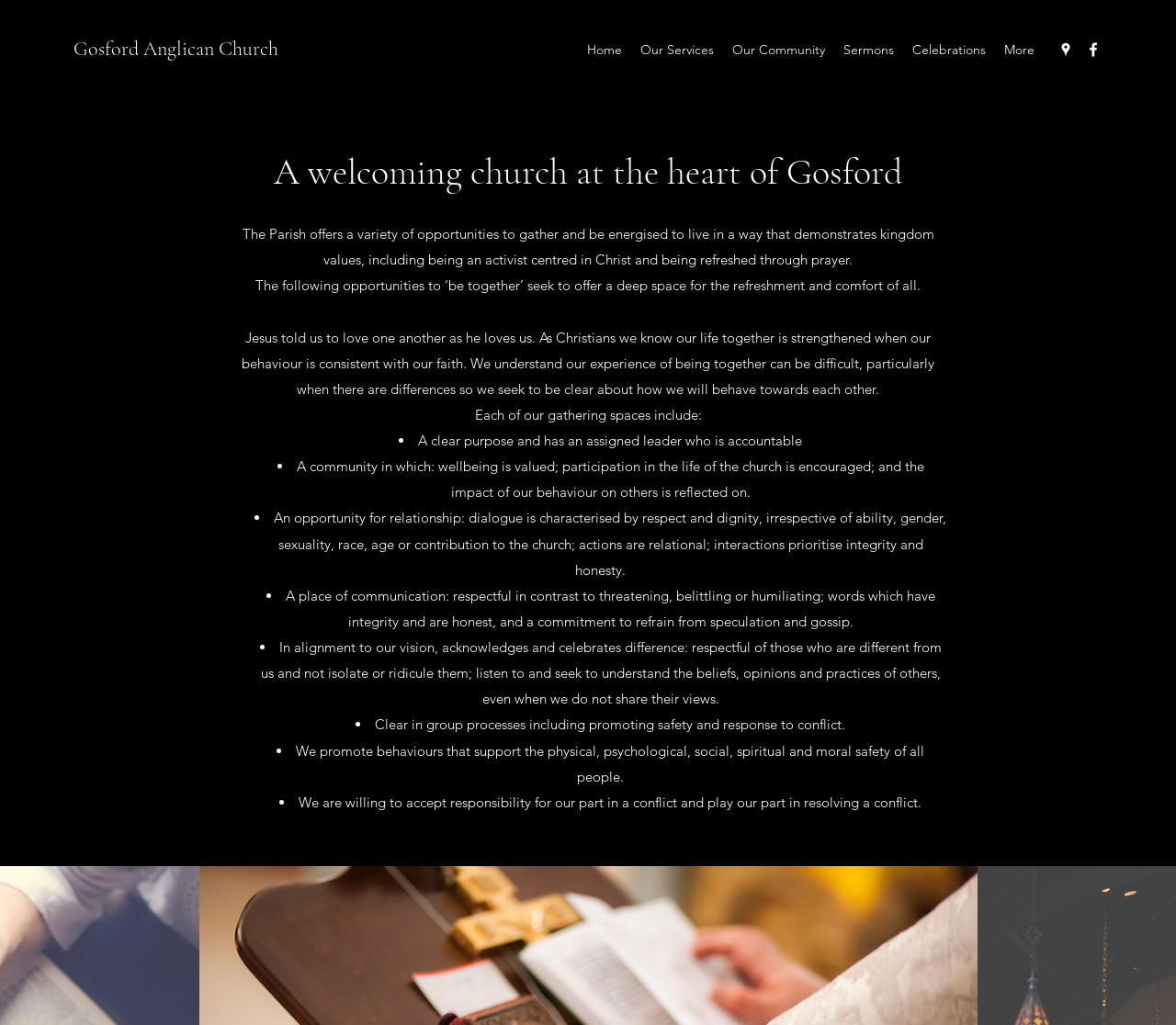What is the church's stance on conflict?
Provide an in-depth answer to the question, covering all aspects.

The webpage states that the church is willing to accept responsibility for its part in a conflict and play its part in resolving the conflict. This is mentioned in the bullet point that says 'We are willing to accept responsibility for our part in a conflict and play our part in resolving a conflict'.